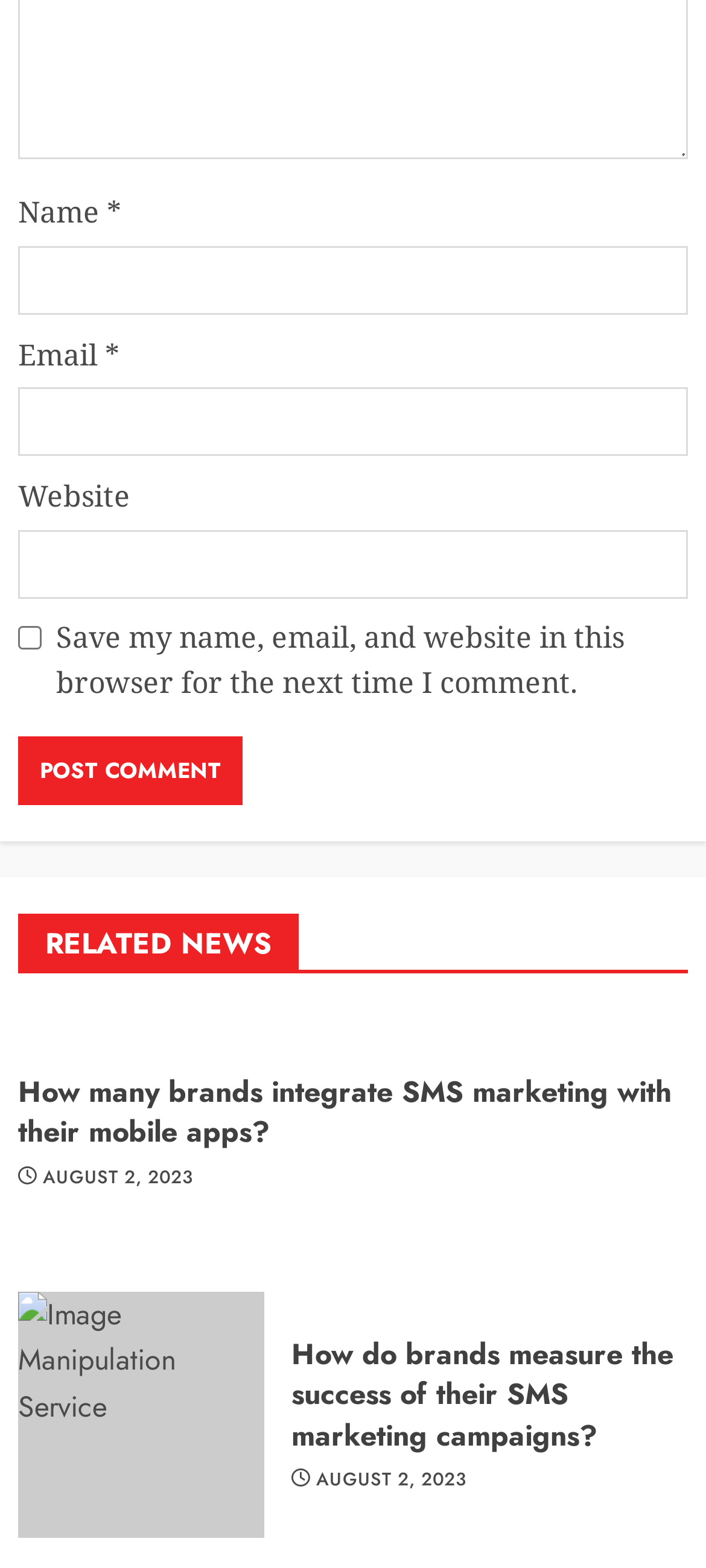Please provide the bounding box coordinates for the UI element as described: "name="submit" value="Post Comment"". The coordinates must be four floats between 0 and 1, represented as [left, top, right, bottom].

[0.026, 0.47, 0.344, 0.514]